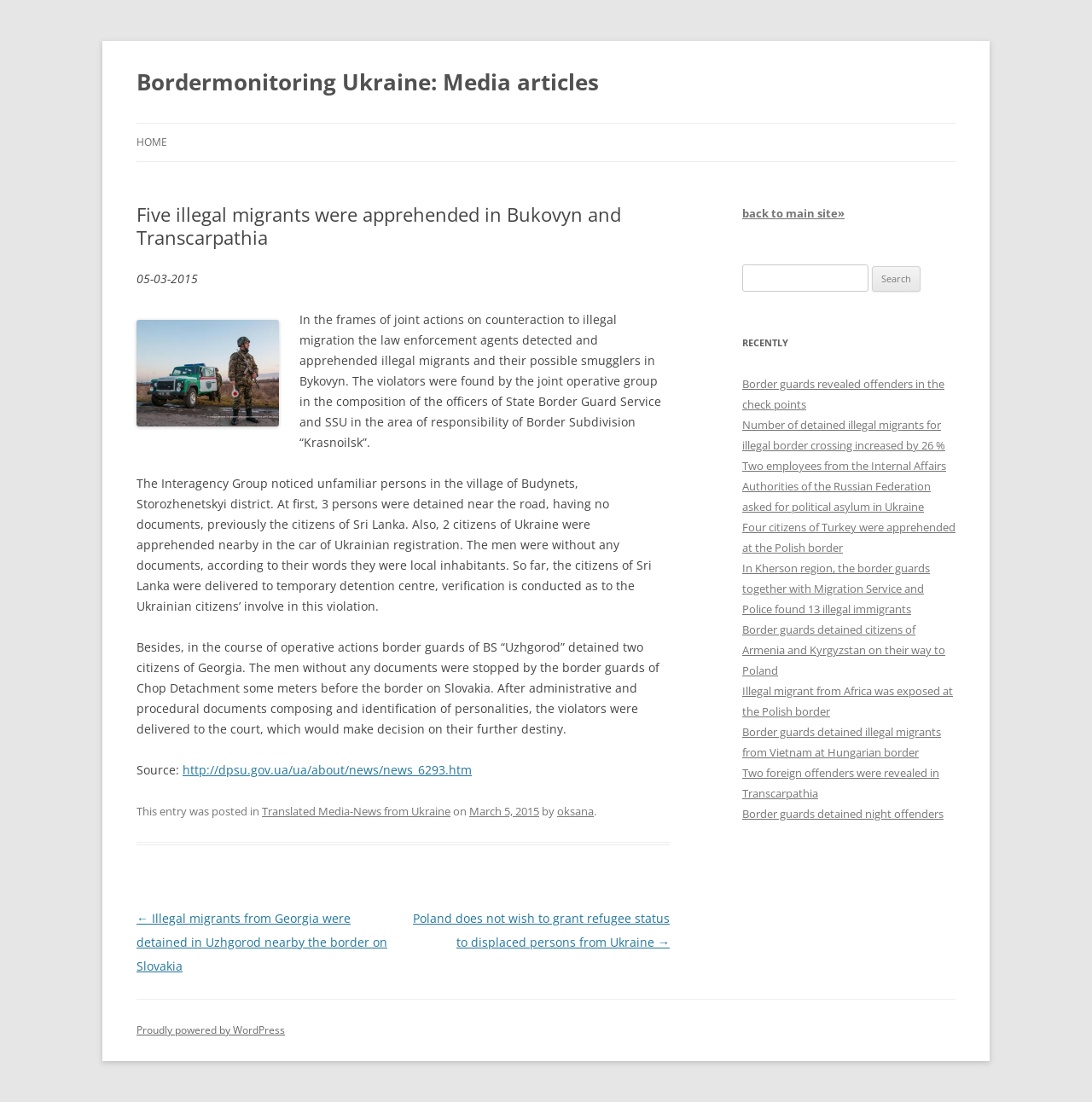Please give a succinct answer to the question in one word or phrase:
What is the category of the news article?

Translated Media-News from Ukraine